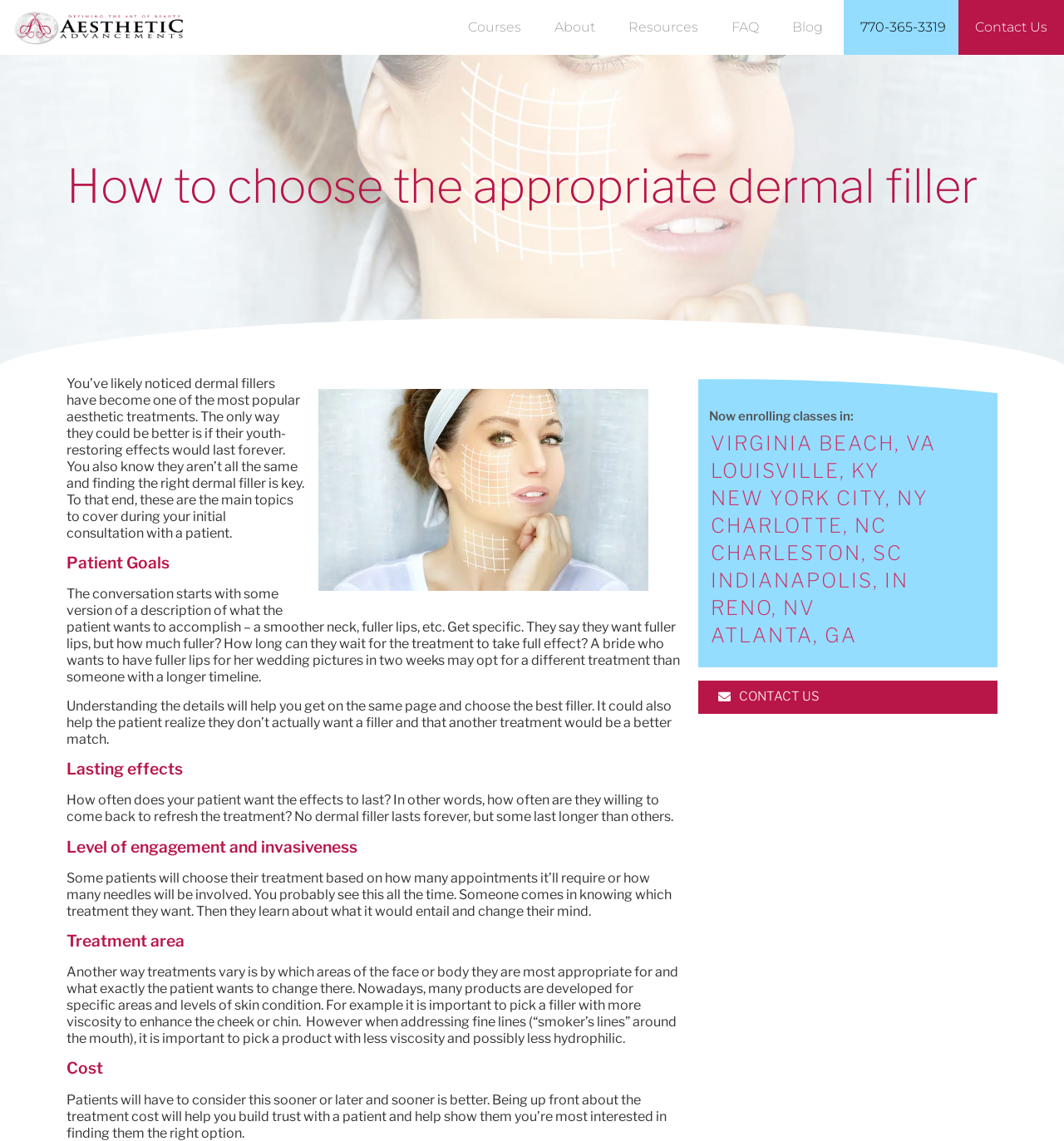What is the purpose of understanding patient goals?
Give a one-word or short phrase answer based on the image.

To choose the best filler